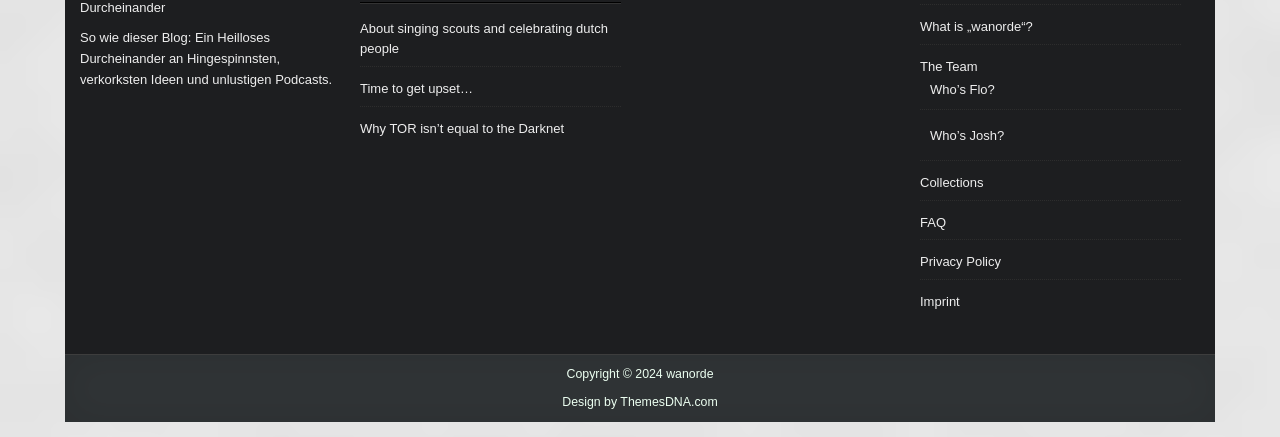Show the bounding box coordinates of the element that should be clicked to complete the task: "View the collections".

[0.719, 0.4, 0.768, 0.434]